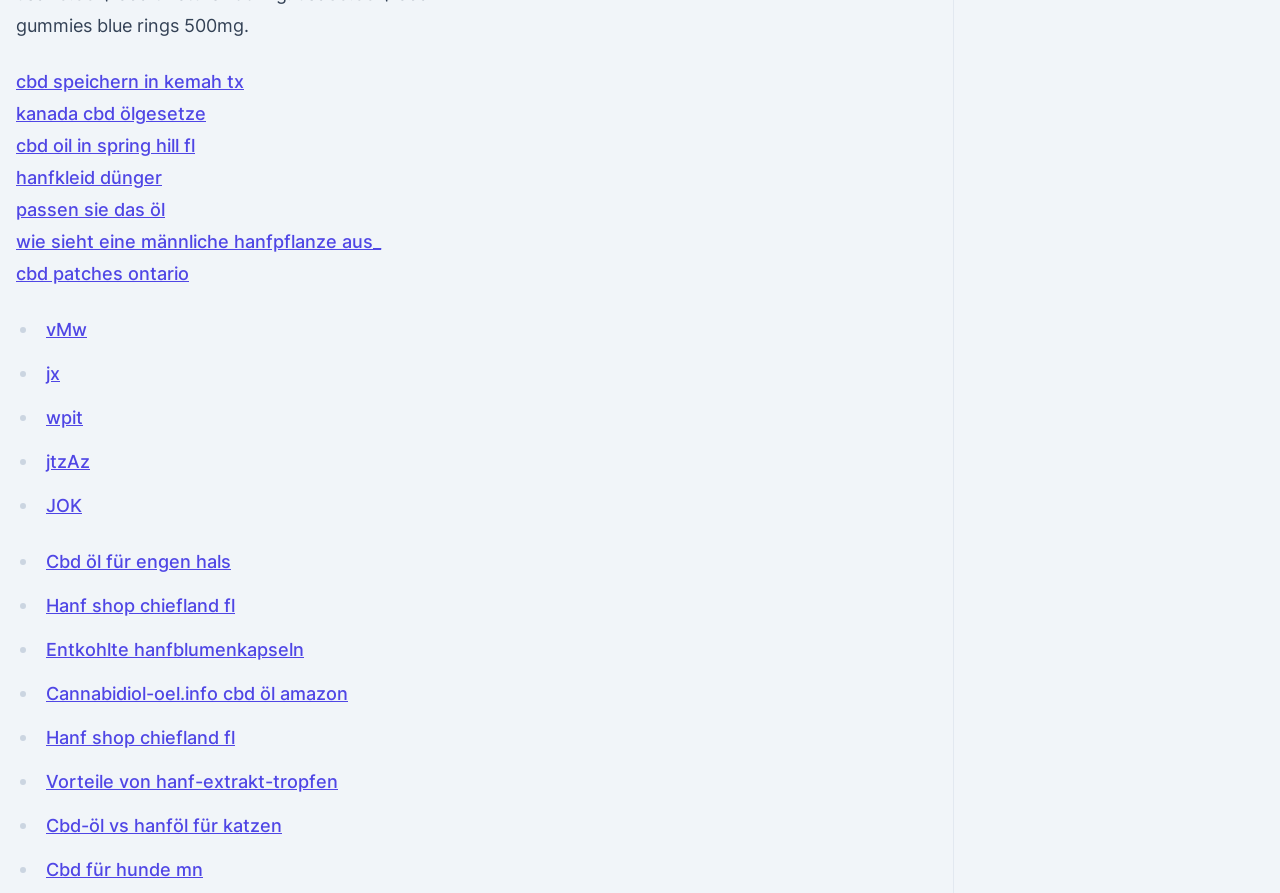What is the last link on the webpage?
Use the image to answer the question with a single word or phrase.

Cbd für hunde mn